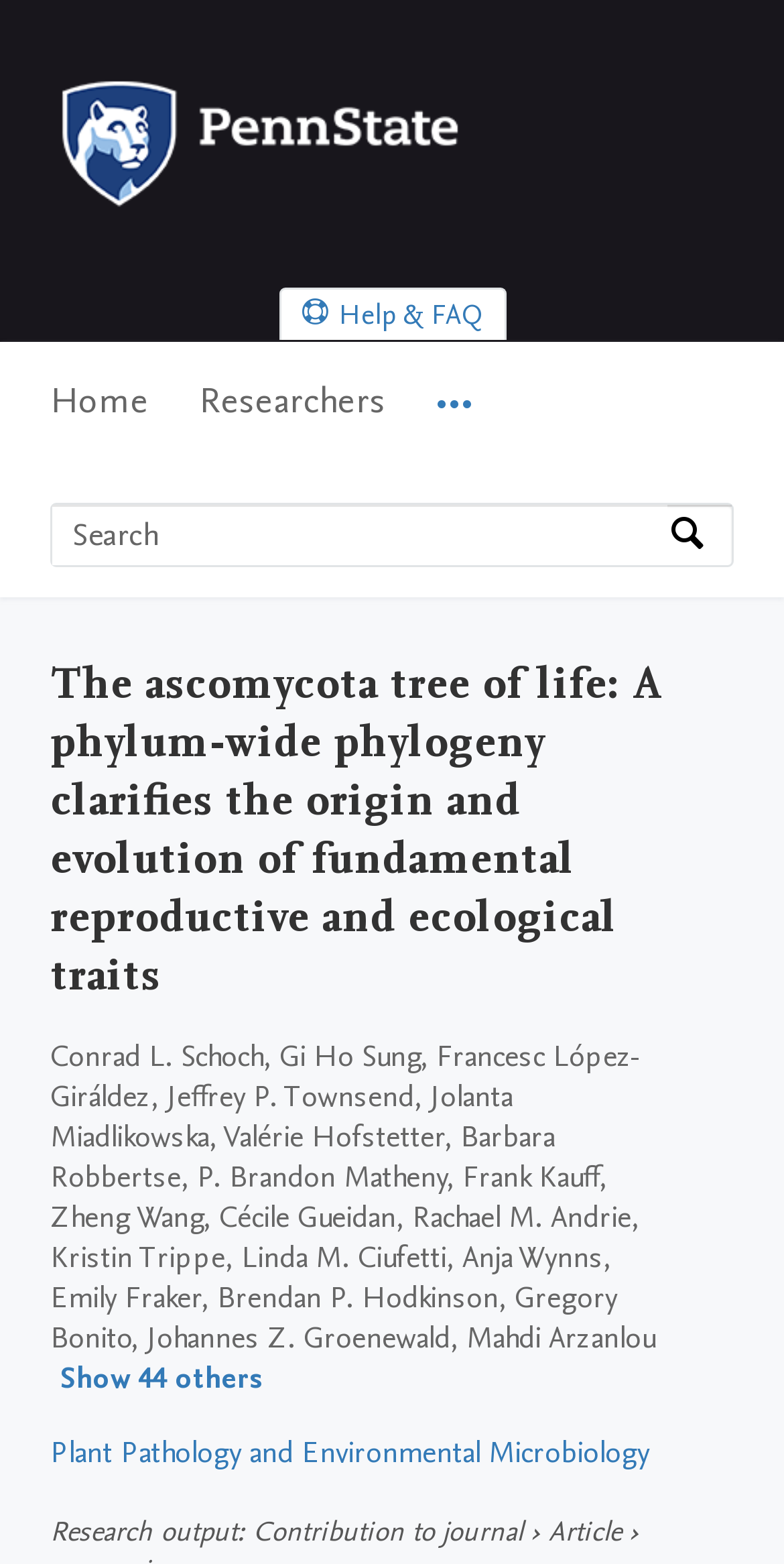Analyze the image and provide a detailed answer to the question: What is the department of the authors?

I found the department information of the authors on the webpage, which is Plant Pathology and Environmental Microbiology.